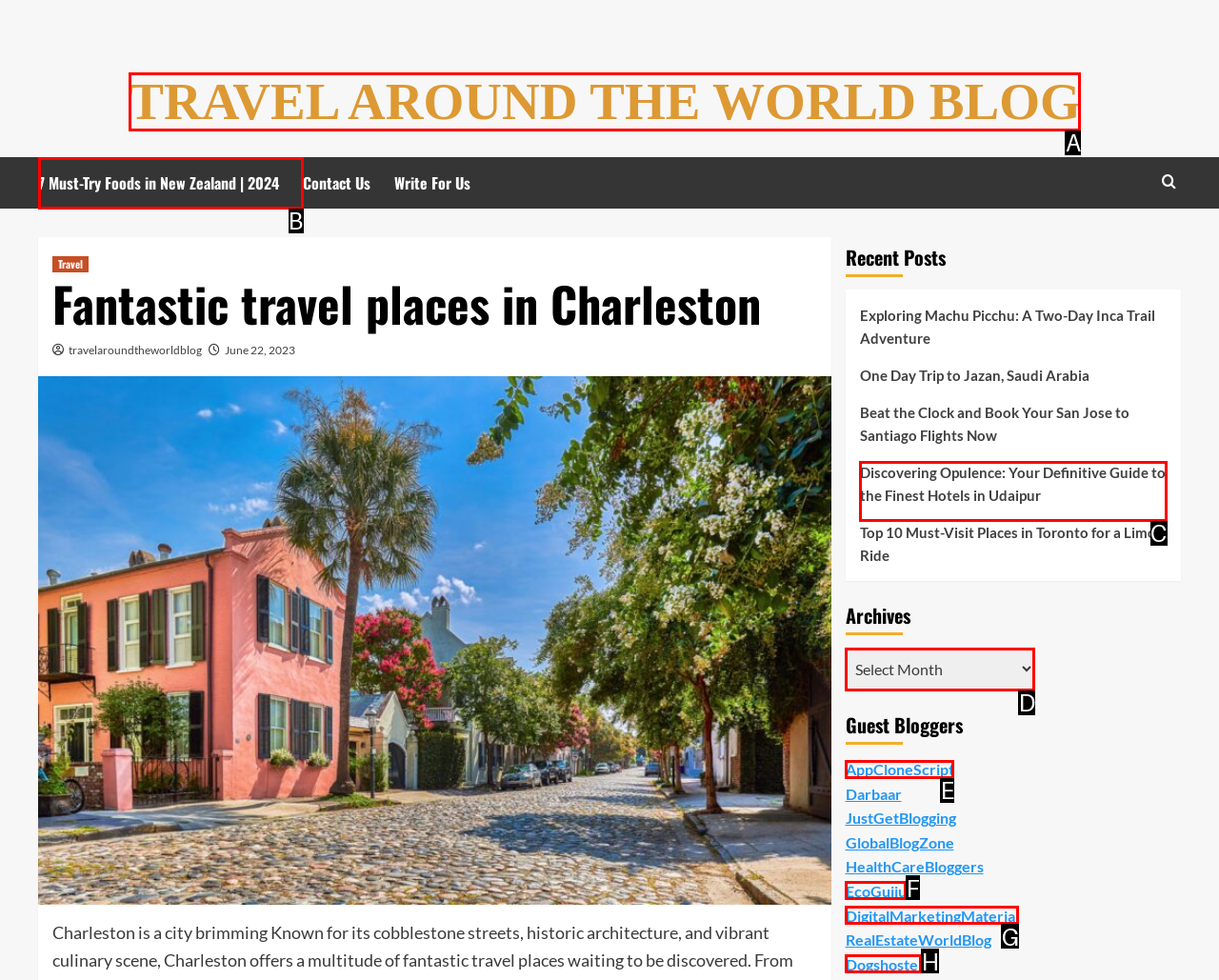Tell me which one HTML element best matches the description: Travel Around The World Blog
Answer with the option's letter from the given choices directly.

A